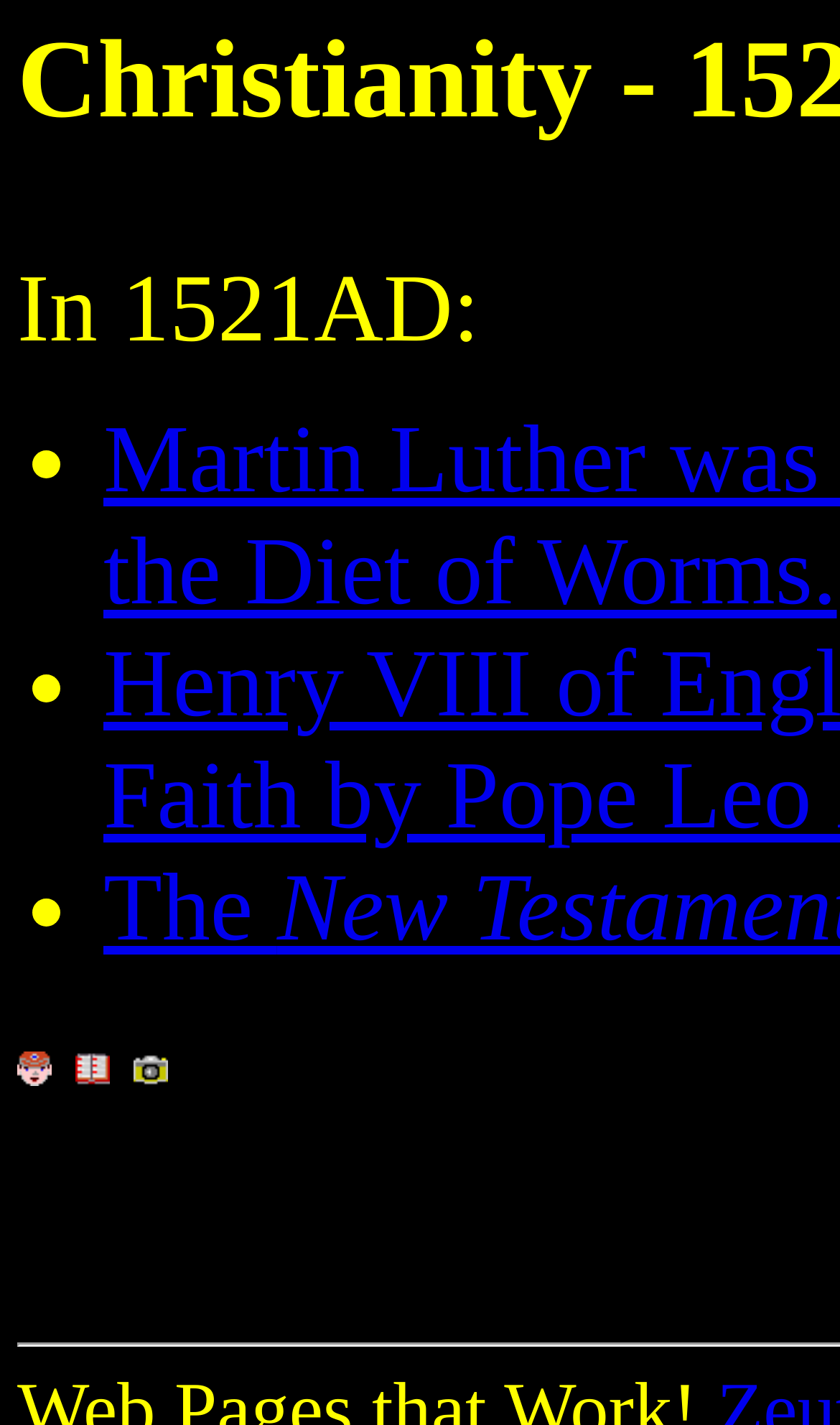What is the vertical position of the first list marker?
Look at the screenshot and respond with one word or a short phrase.

0.283